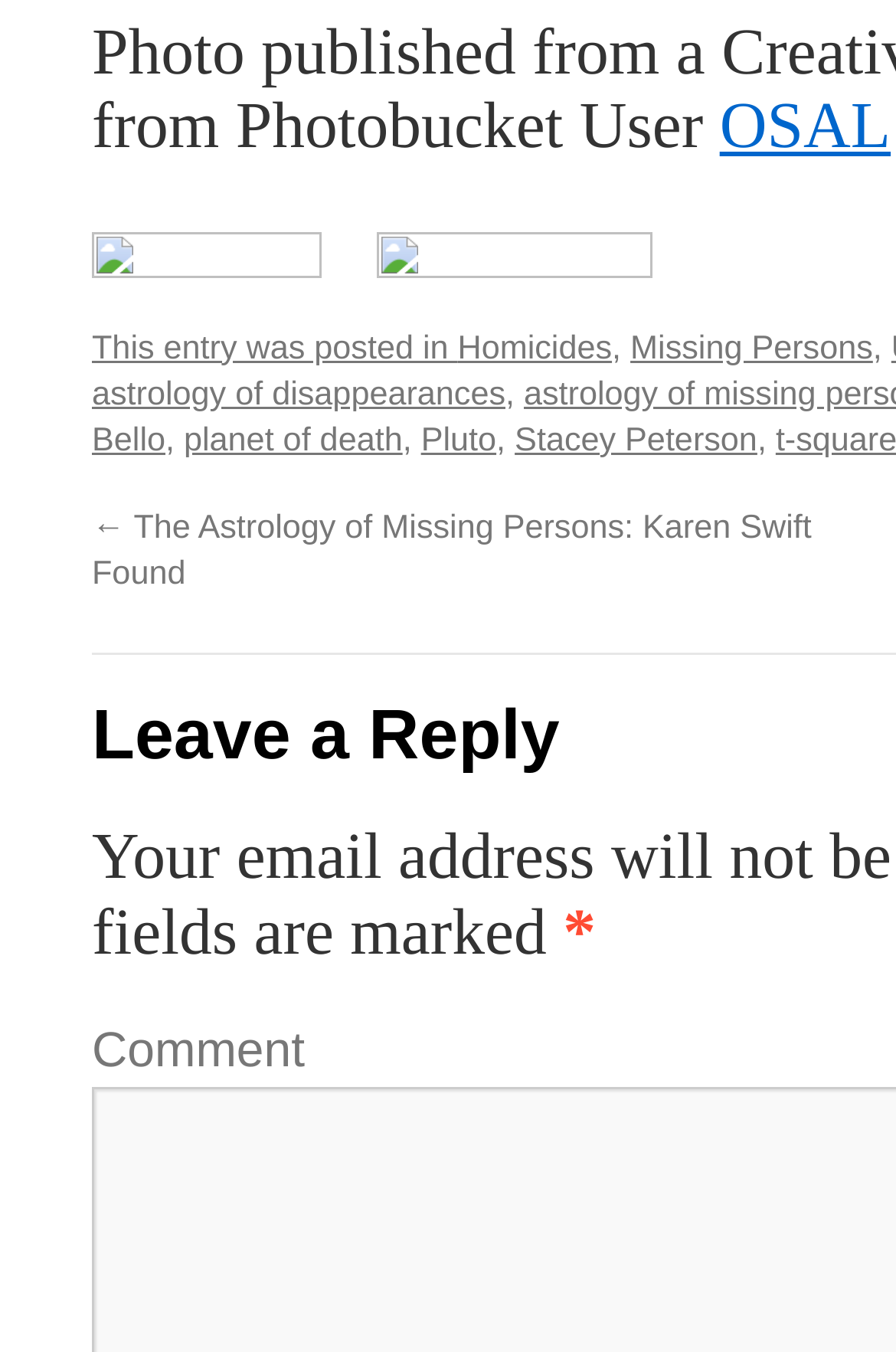How many images are on the webpage?
Identify the answer in the screenshot and reply with a single word or phrase.

2